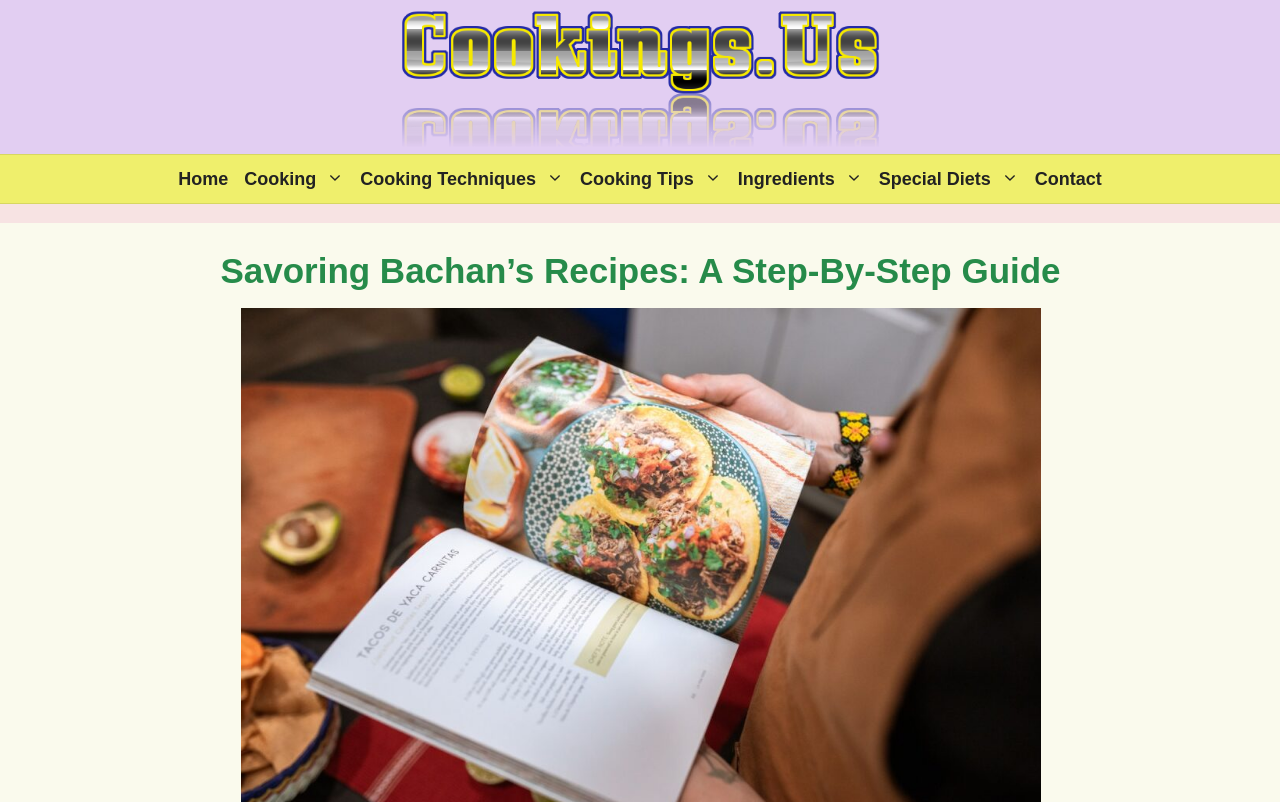Please find the bounding box coordinates for the clickable element needed to perform this instruction: "explore cooking tips".

[0.447, 0.193, 0.57, 0.253]